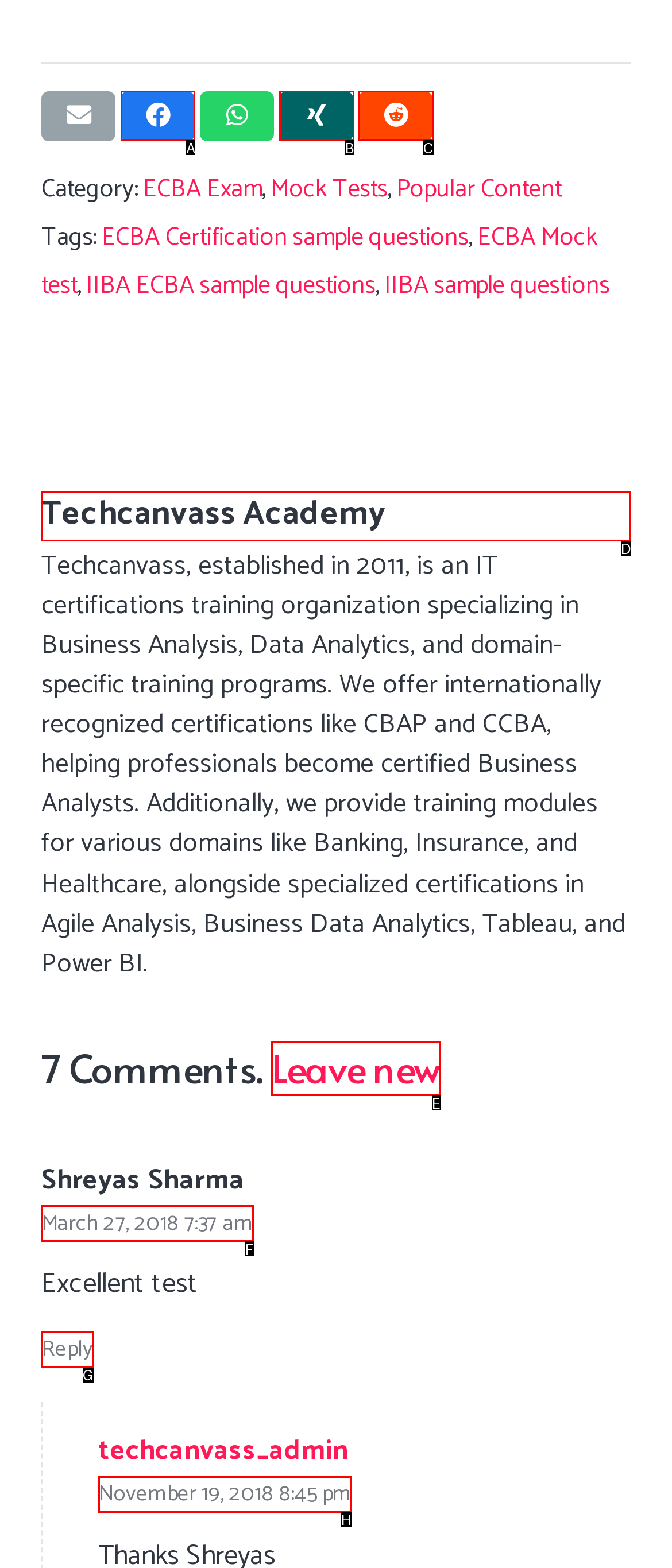Please indicate which option's letter corresponds to the task: Leave a new comment by examining the highlighted elements in the screenshot.

E